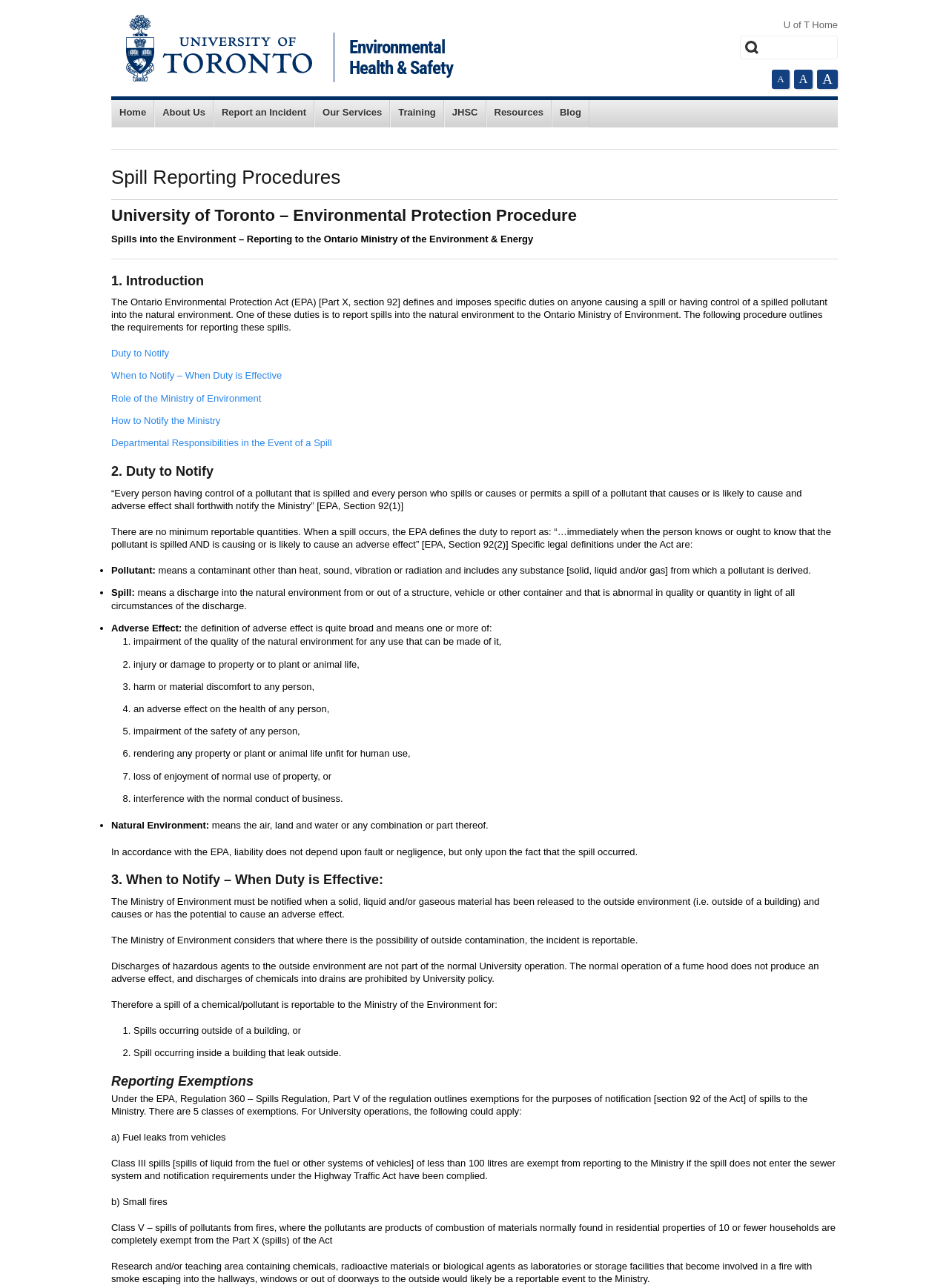Provide a thorough description of the webpage's content and layout.

The webpage is about the University of Toronto's Environmental Protection Procedure for reporting spills into the environment to the Ontario Ministry of the Environment and Energy. At the top of the page, there is a heading "Spill Reporting Procedures - Environmental Health & Safety" and a link to the University of Toronto's homepage. Below this, there is a search bar and several links to other pages, including "Home", "About Us", "Report an Incident", and others.

The main content of the page is divided into sections, each with a heading. The first section is an introduction to the Ontario Environmental Protection Act (EPA) and the duty to report spills into the natural environment. This section includes a paragraph of text explaining the act and the requirements for reporting spills.

The next section is about the duty to notify the Ministry of Environment in the event of a spill. This section includes several links to related topics, such as "Duty to Notify", "When to Notify – When Duty is Effective", and "Role of the Ministry of Environment". Below these links, there is a paragraph of text explaining the duty to notify and the definitions of key terms, such as "pollutant", "spill", and "adverse effect".

The following sections continue to explain the procedures for reporting spills, including the requirements for notification, the role of the Ministry of Environment, and the exemptions from reporting. These sections include lists of definitions, explanations of the different classes of exemptions, and examples of reportable events.

Throughout the page, there are many links to related topics and additional information, as well as headings and subheadings to organize the content. The text is dense and informative, suggesting that the page is intended for individuals who need to understand the procedures for reporting spills into the environment.